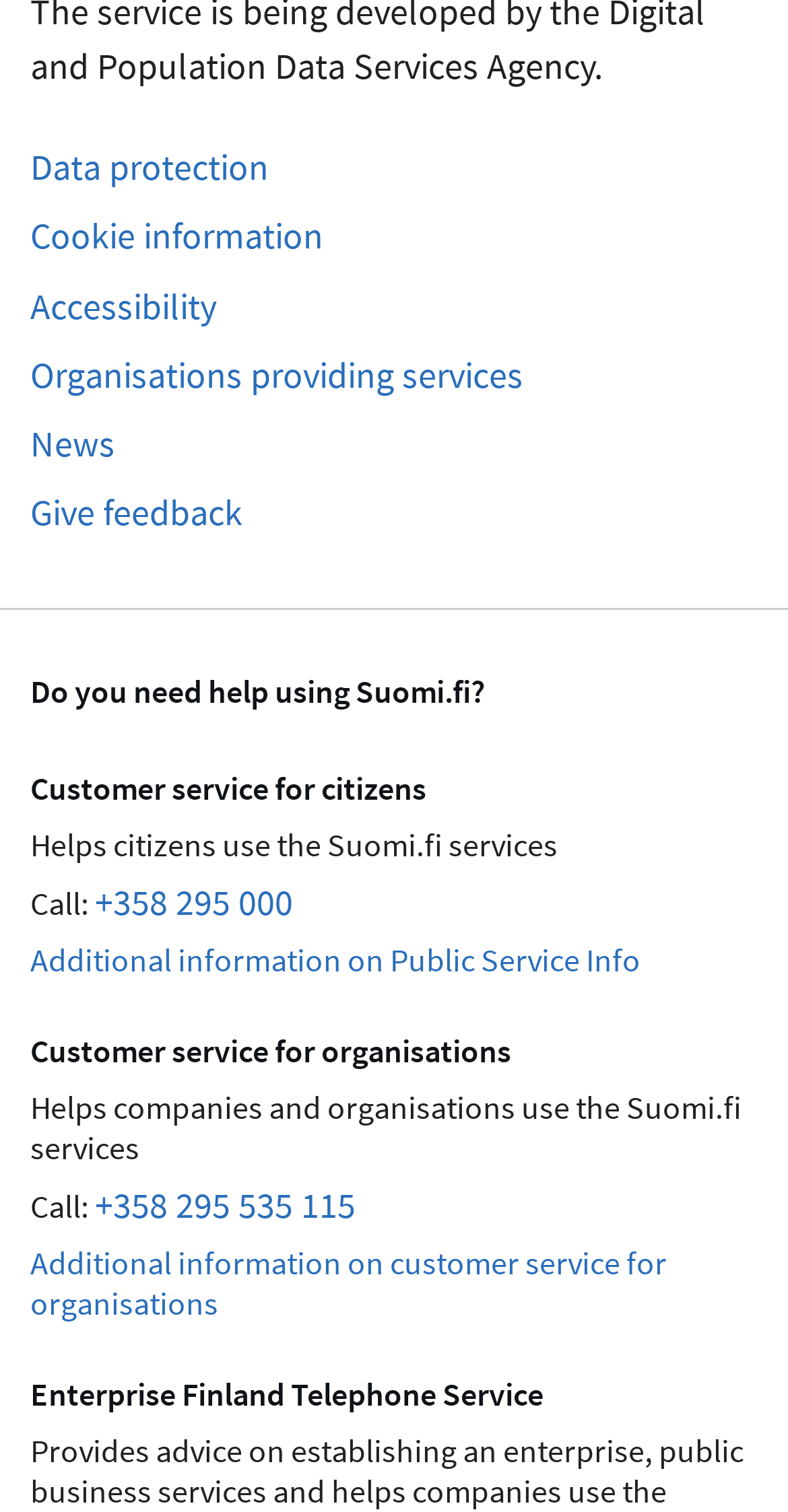Refer to the image and provide a thorough answer to this question:
How many customer service options are available?

There are three customer service options available: Customer service for citizens, Customer service for organisations, and Enterprise Finland Telephone Service.